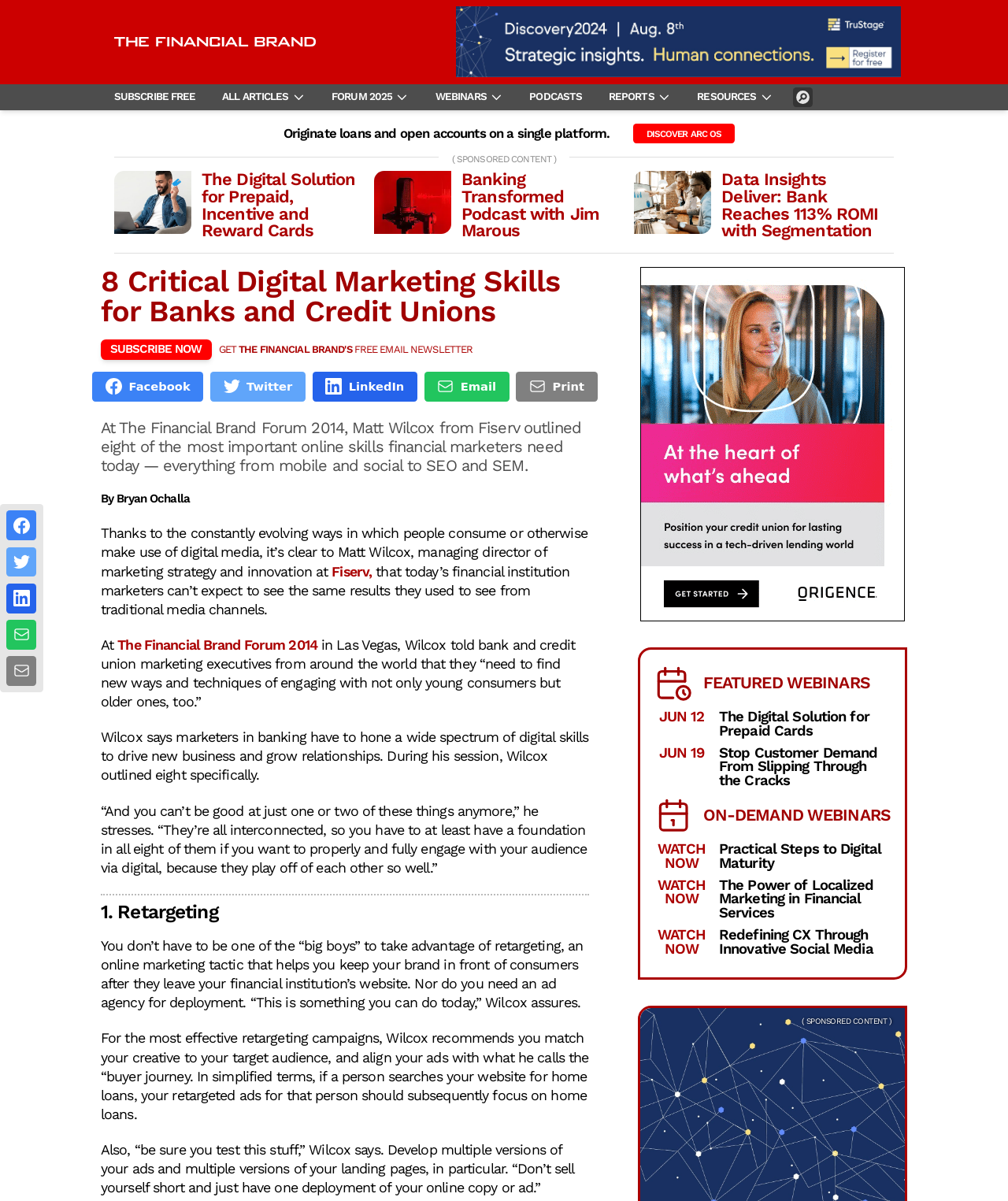Please locate the bounding box coordinates for the element that should be clicked to achieve the following instruction: "Follow The Financial Brand on Facebook". Ensure the coordinates are given as four float numbers between 0 and 1, i.e., [left, top, right, bottom].

[0.092, 0.31, 0.202, 0.334]